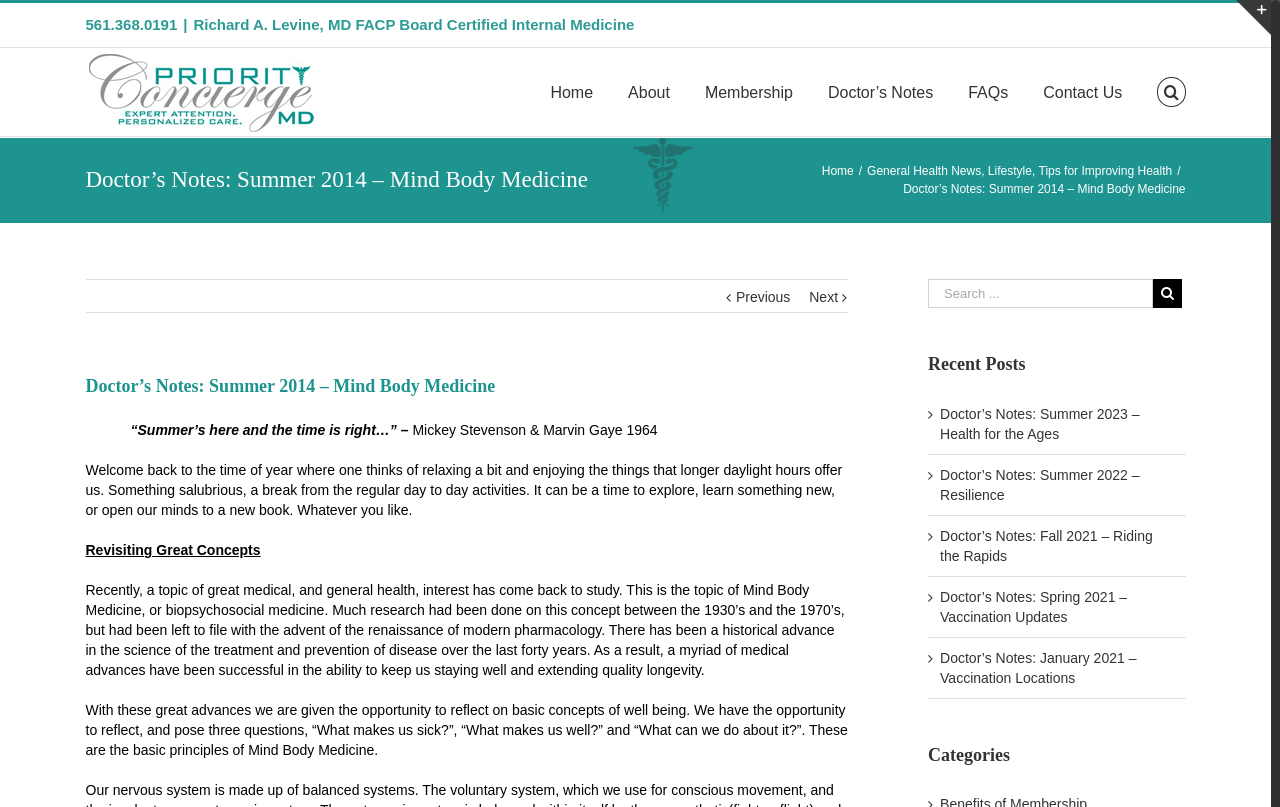Kindly determine the bounding box coordinates of the area that needs to be clicked to fulfill this instruction: "Search for a topic".

[0.725, 0.346, 0.9, 0.382]